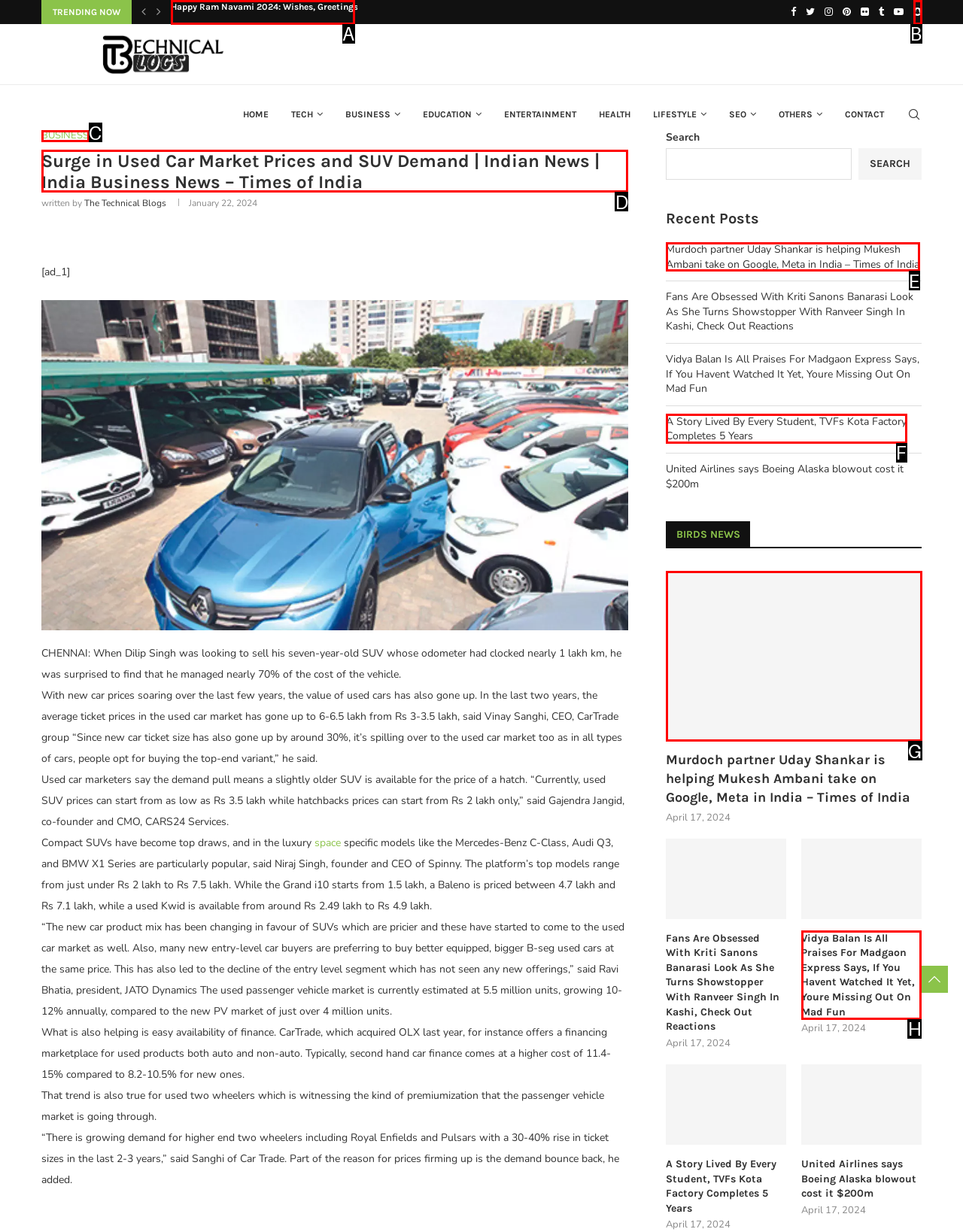Determine which HTML element to click for this task: Read the 'Surge in Used Car Market Prices and SUV Demand' article Provide the letter of the selected choice.

D